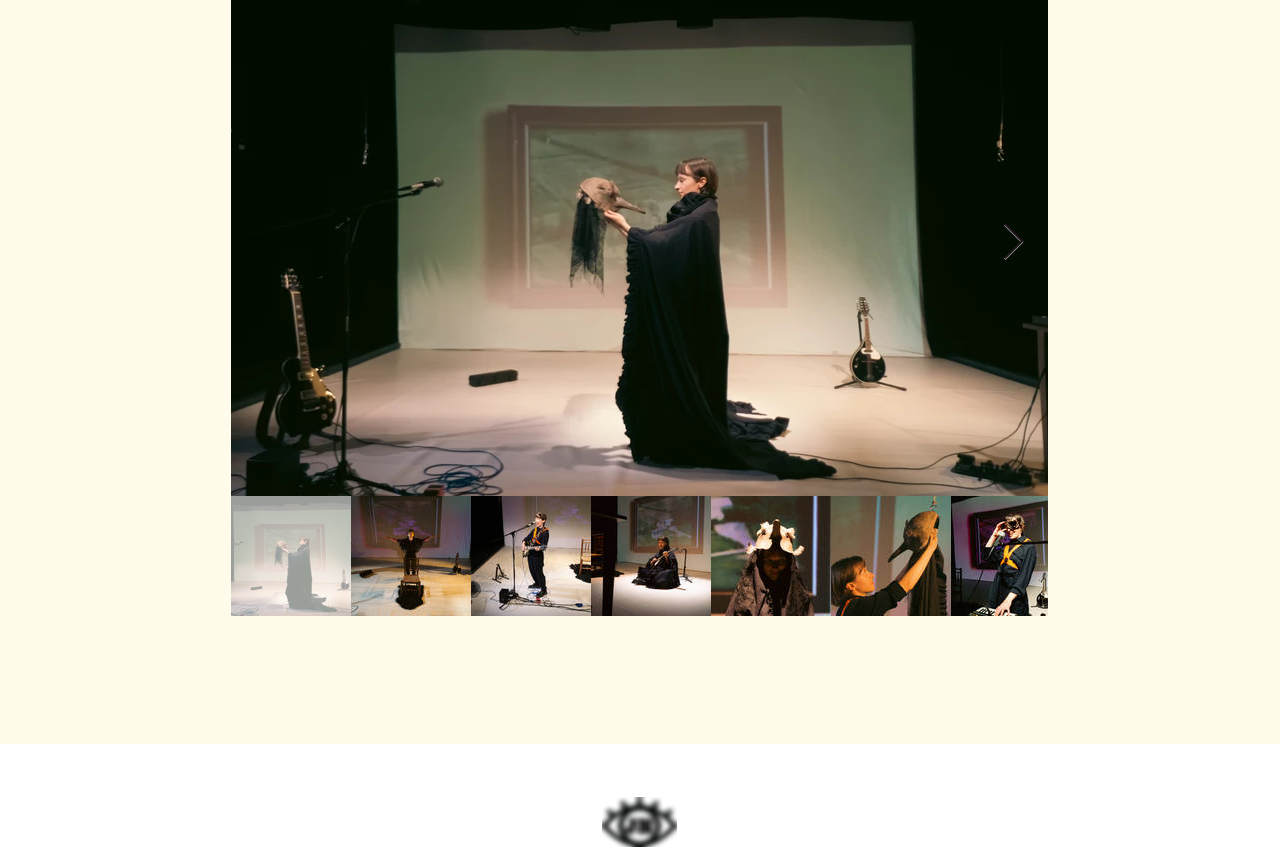Answer the question in one word or a short phrase:
Where is the social media link section located?

Bottom